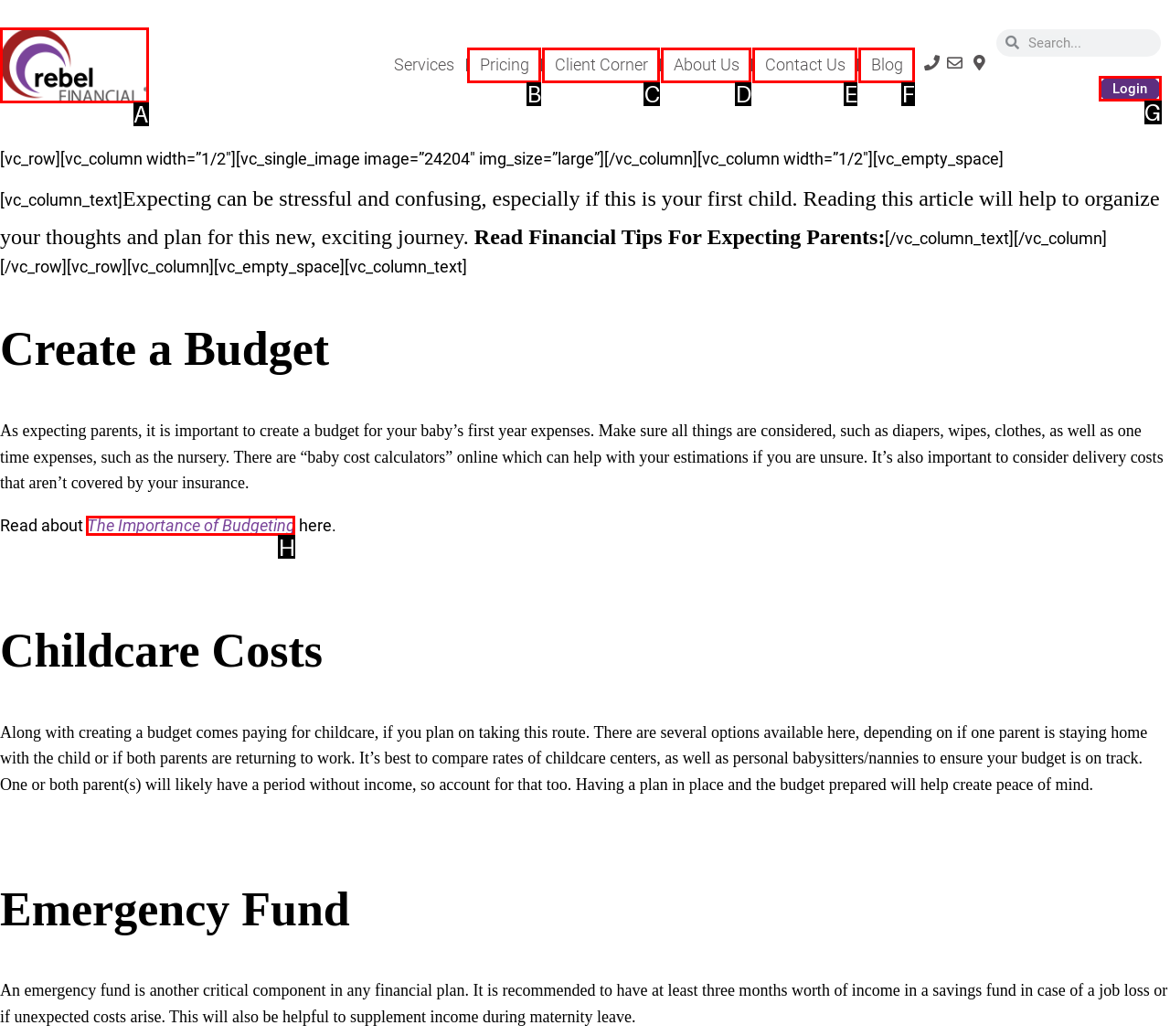Look at the highlighted elements in the screenshot and tell me which letter corresponds to the task: Read 'The Importance of Budgeting'.

H